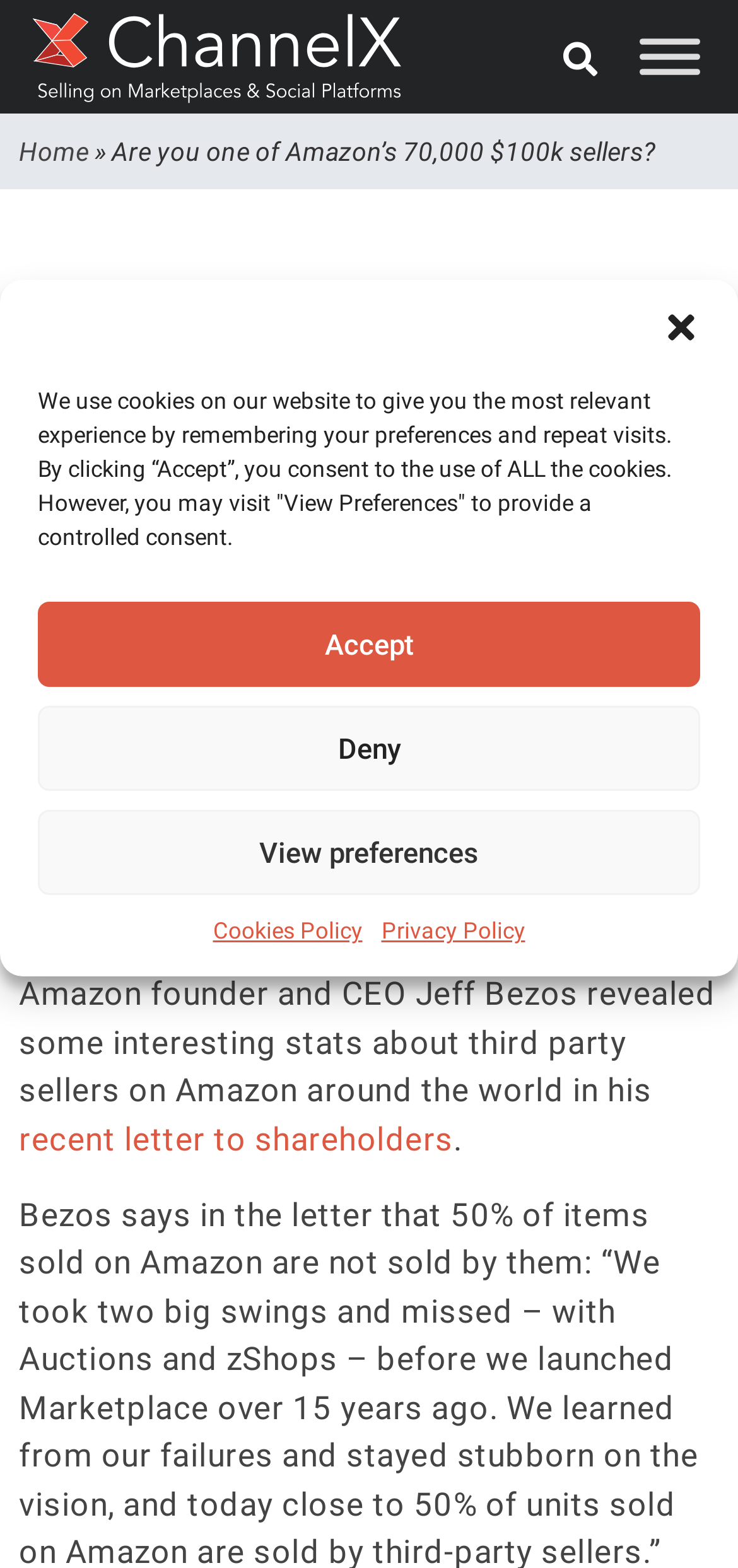Bounding box coordinates are to be given in the format (top-left x, top-left y, bottom-right x, bottom-right y). All values must be floating point numbers between 0 and 1. Provide the bounding box coordinate for the UI element described as: aria-label="Share on twitter"

[0.133, 0.351, 0.226, 0.395]